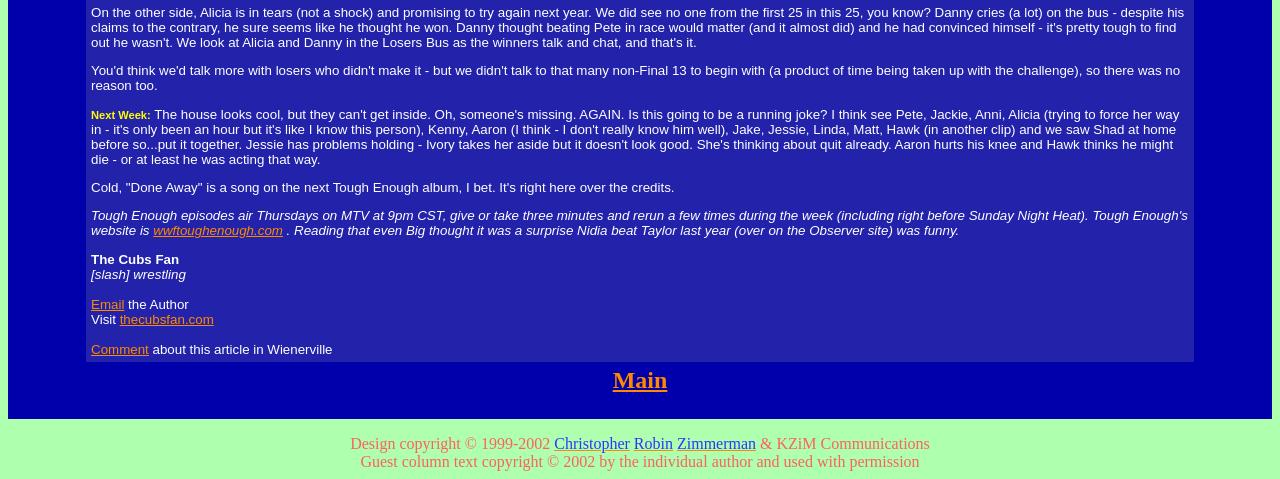Identify the bounding box coordinates for the element that needs to be clicked to fulfill this instruction: "Go to wwftoughenough.com". Provide the coordinates in the format of four float numbers between 0 and 1: [left, top, right, bottom].

[0.12, 0.466, 0.221, 0.498]